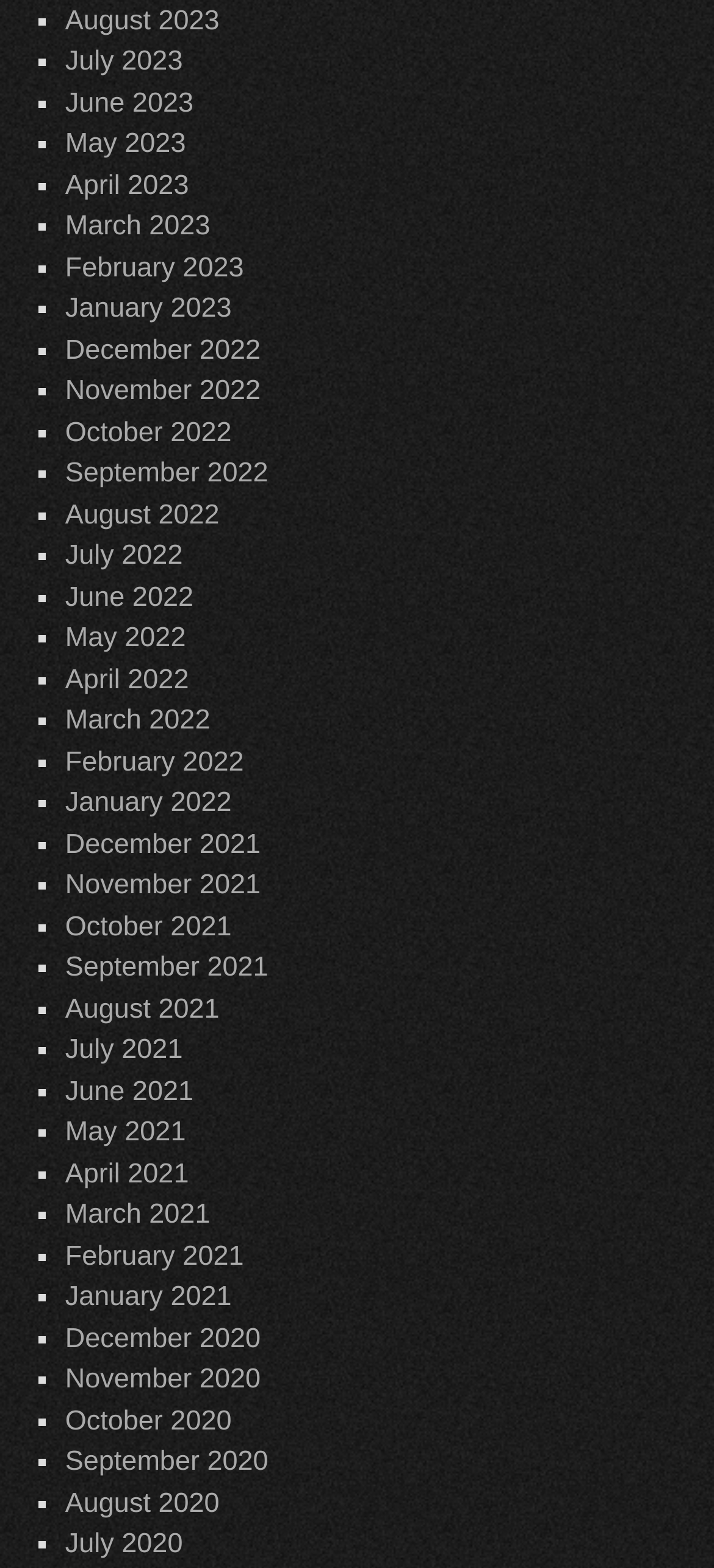Answer the question in a single word or phrase:
How many months are listed on this webpage?

24